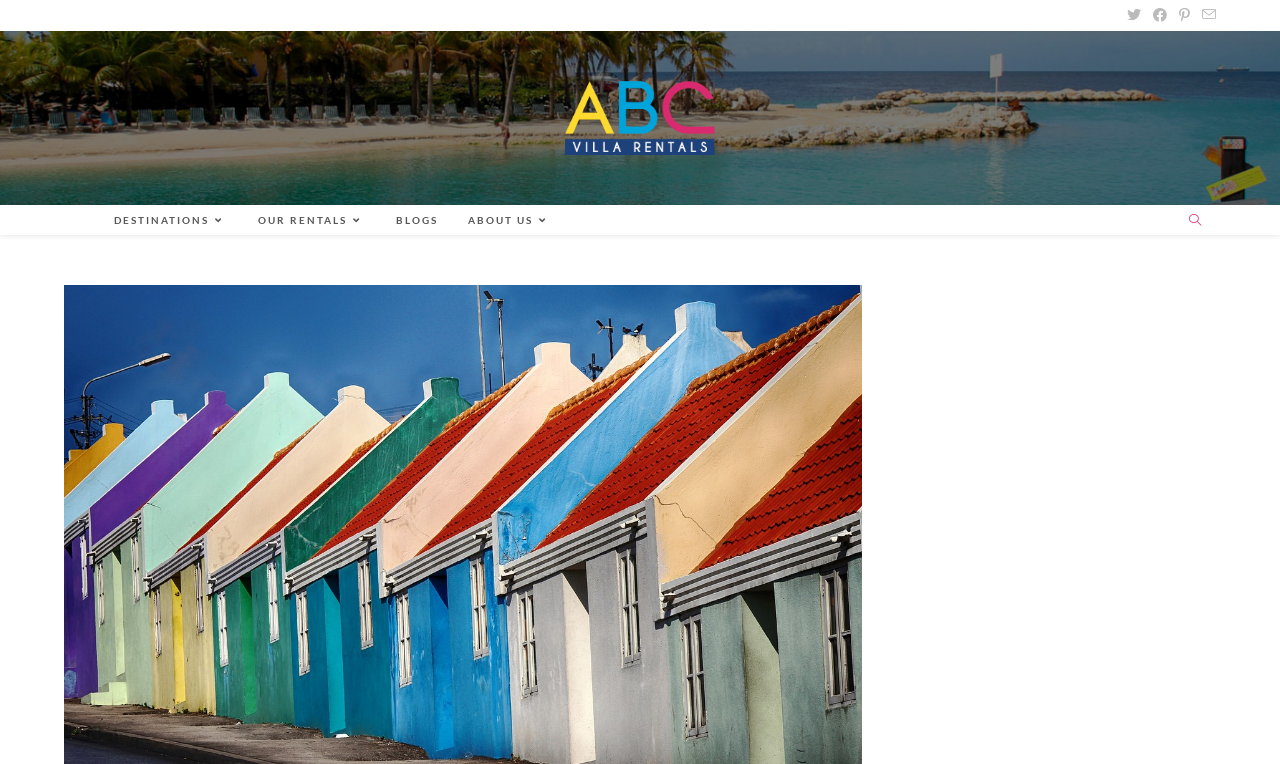Please provide a brief answer to the question using only one word or phrase: 
How many main navigation menu items are there?

4